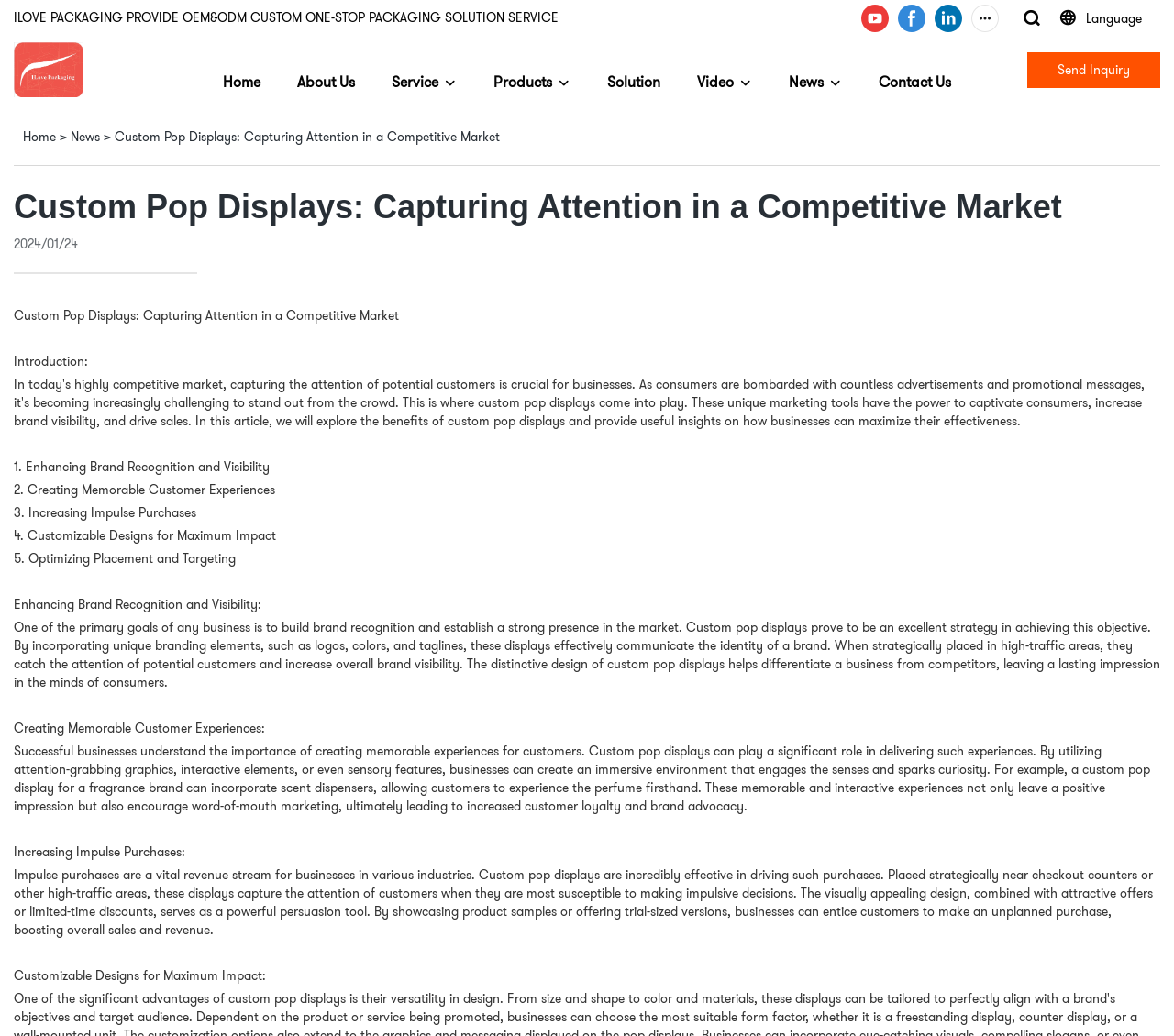Please identify the bounding box coordinates of where to click in order to follow the instruction: "Click the About Us link".

[0.253, 0.032, 0.302, 0.127]